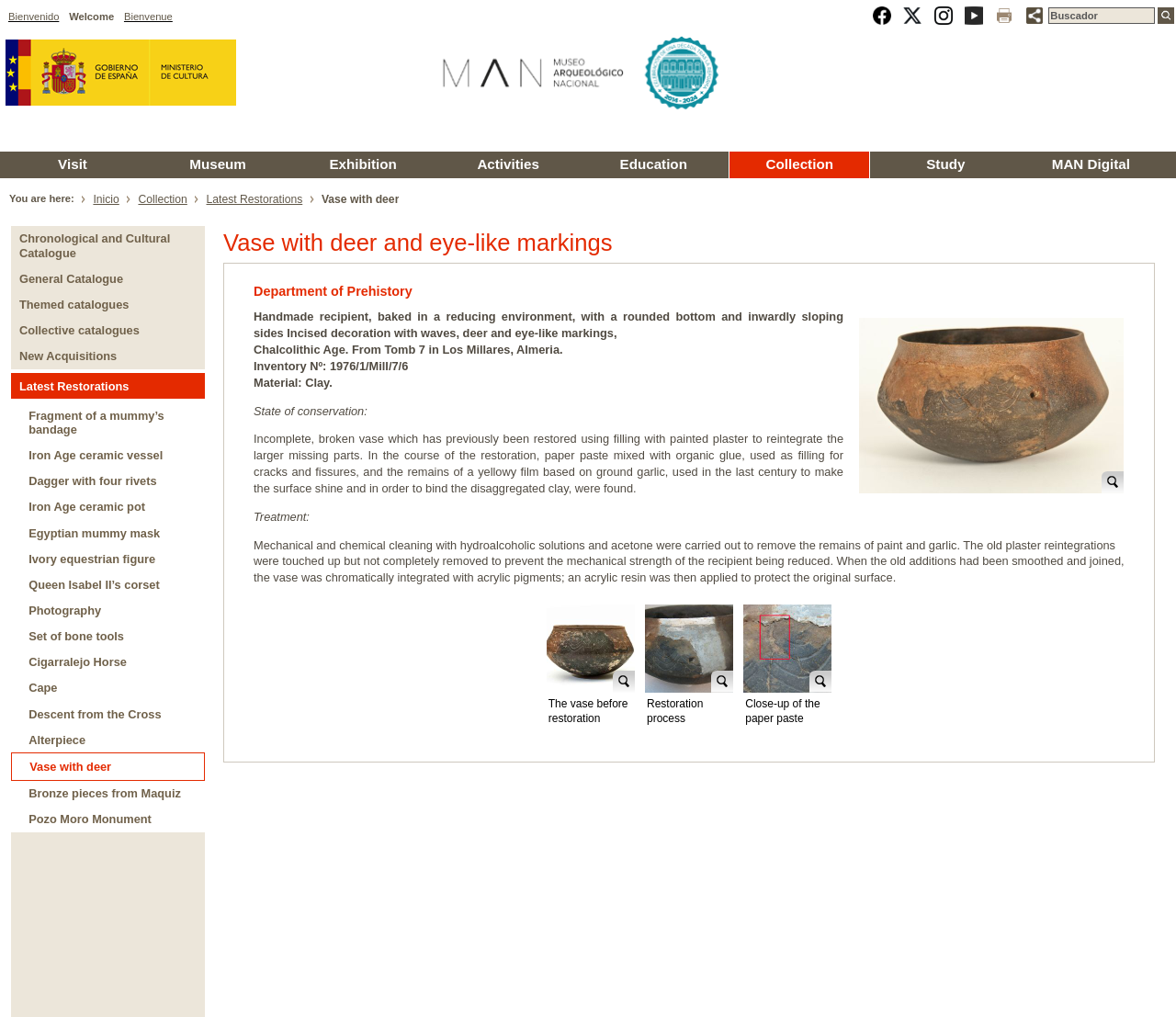Using the element description Queen Isabel II’s corset, predict the bounding box coordinates for the UI element. Provide the coordinates in (top-left x, top-left y, bottom-right x, bottom-right y) format with values ranging from 0 to 1.

[0.009, 0.562, 0.174, 0.588]